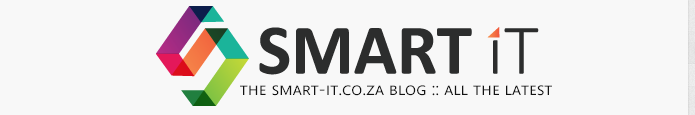What is the purpose of the Smart IT blog?
Answer the question in as much detail as possible.

The caption states that the Smart IT blog focuses on providing informative articles and business solutions for modern challenges. This suggests that the blog's primary purpose is to offer valuable insights and practical solutions to its readers.